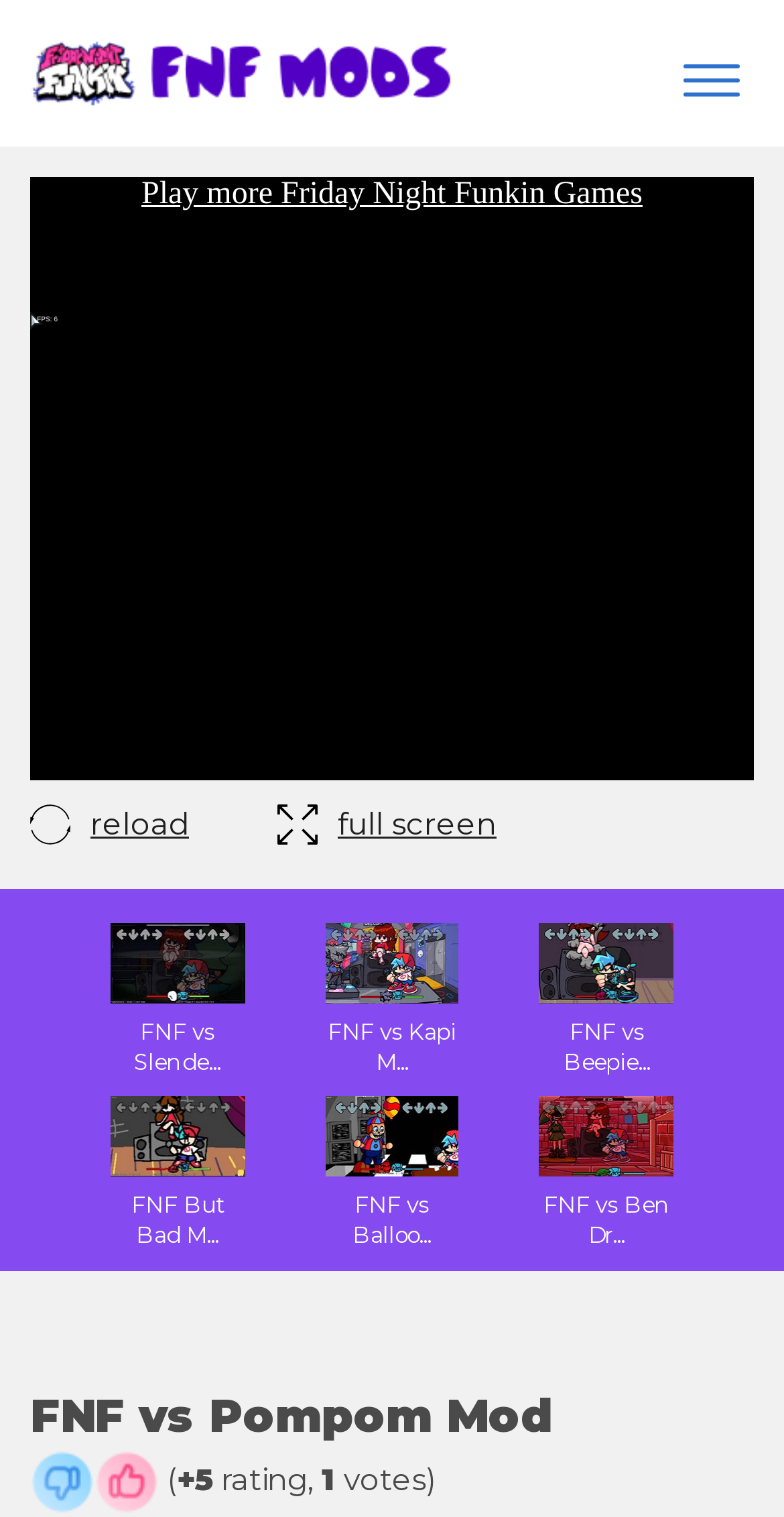What is the purpose of the 'Toggle navigation' button?
From the image, respond using a single word or phrase.

To toggle navigation